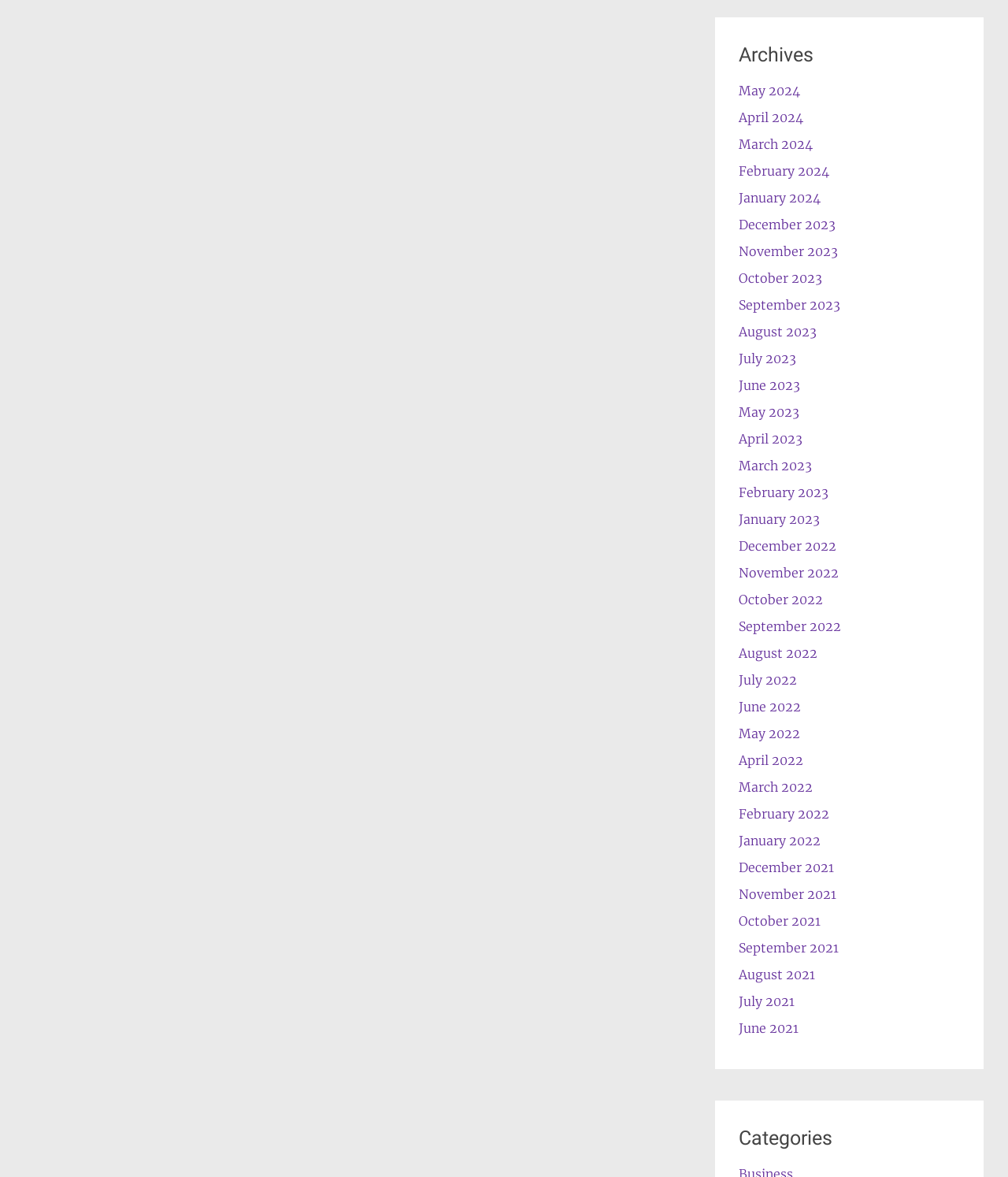Use the details in the image to answer the question thoroughly: 
What is the category section title?

I looked at the heading elements on the webpage and found that the category section title is 'Categories', which is located below the archives section.